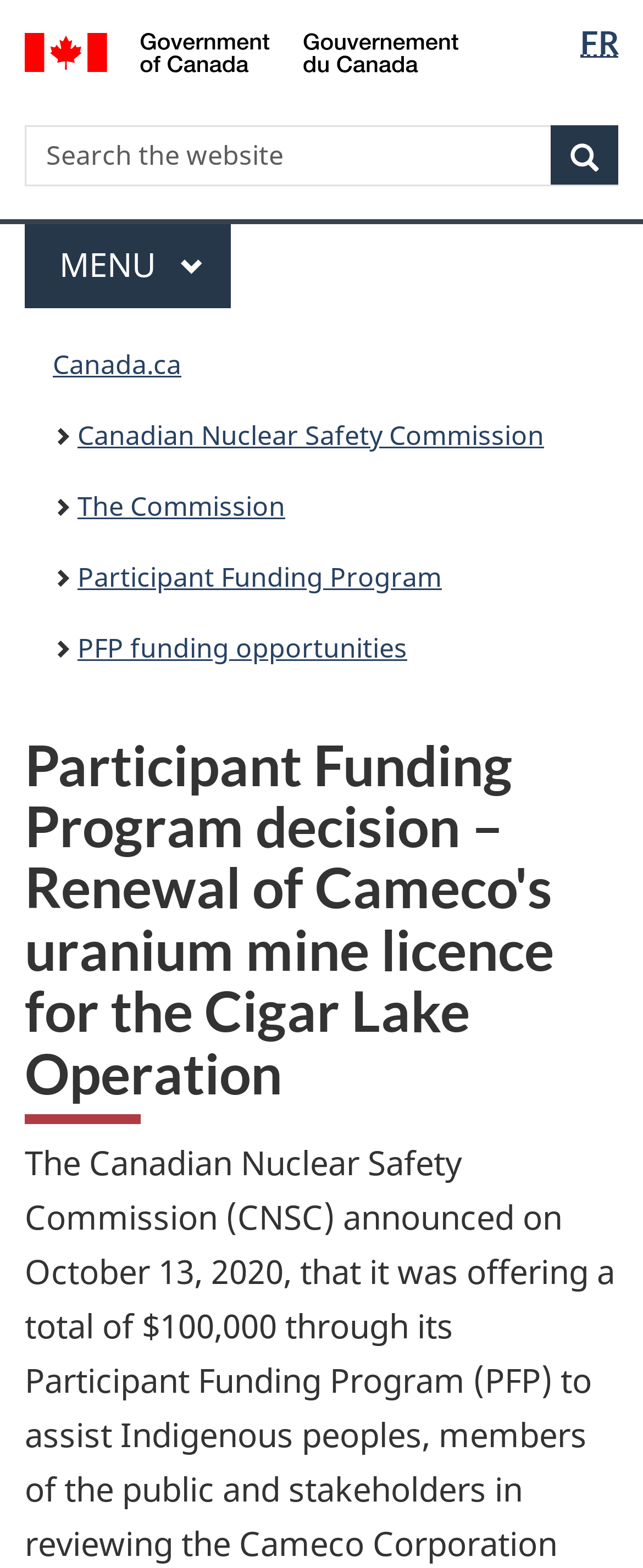What is the name of the government website?
Provide an in-depth and detailed answer to the question.

I found a link on the top of the webpage with an image of the Government of Canada, and the text 'Government of Canada / Gouvernement du Canada' next to it, indicating that this is the name of the government website.